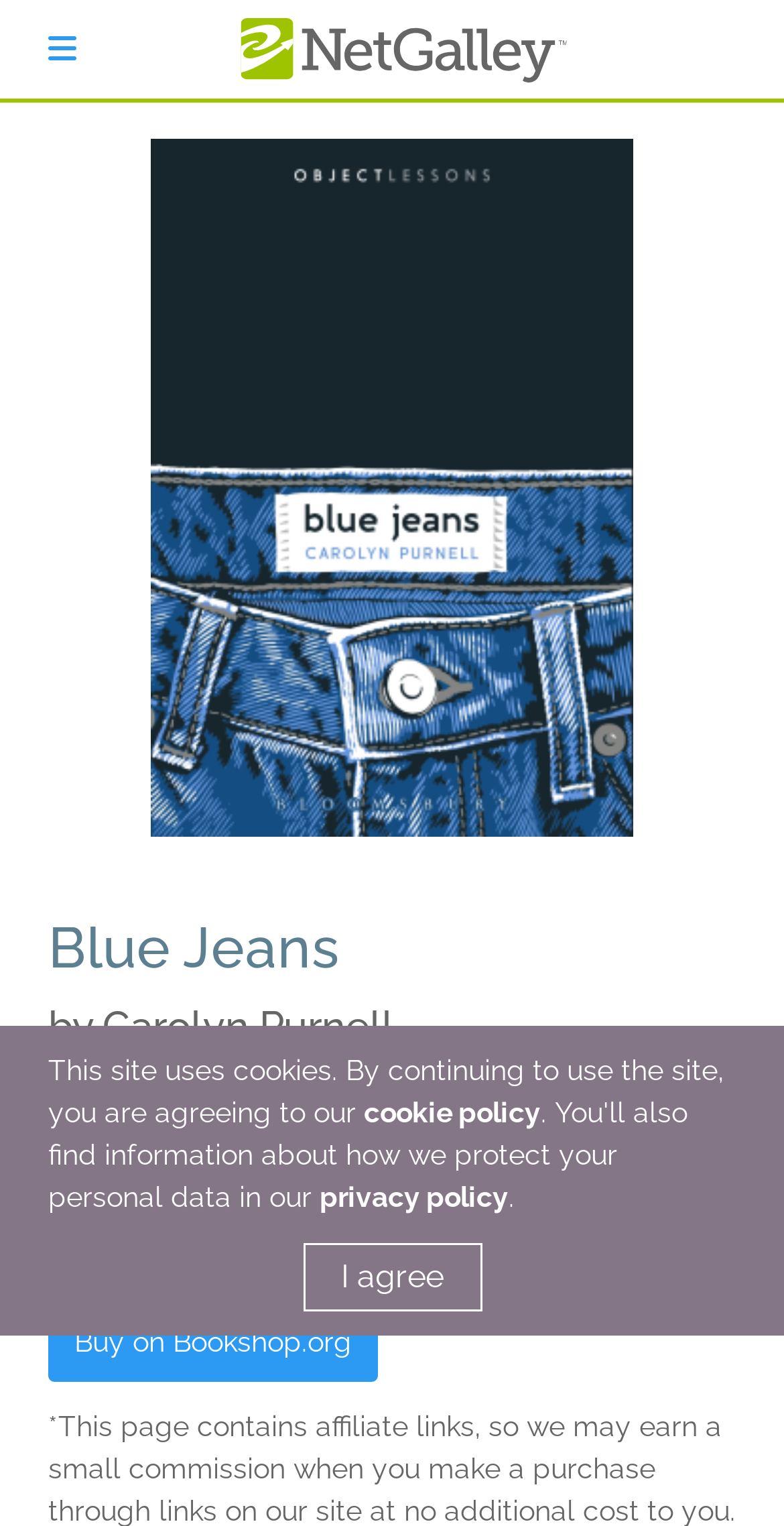What is the title of the book?
Provide a short answer using one word or a brief phrase based on the image.

Blue Jeans